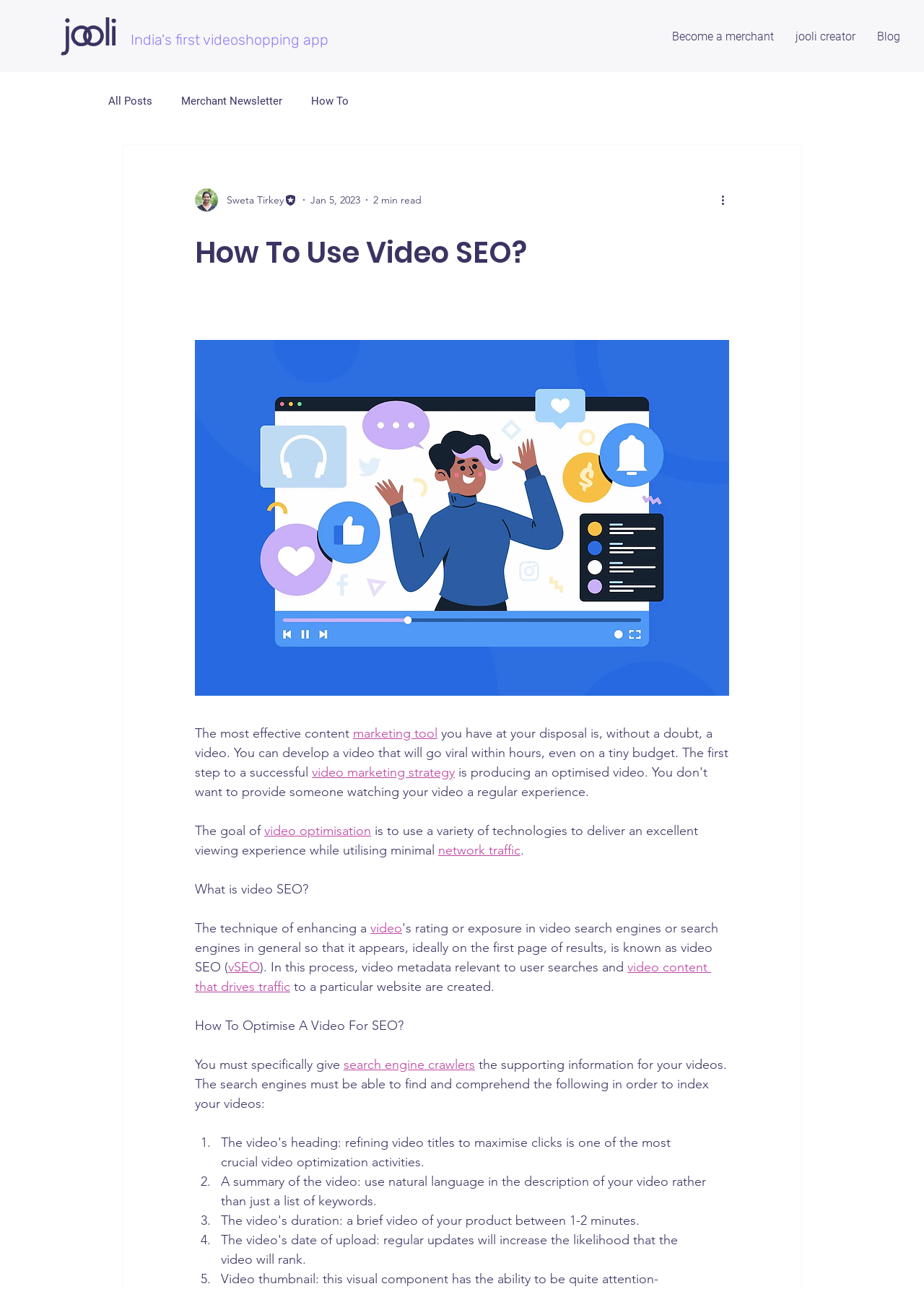Find the bounding box coordinates of the clickable area that will achieve the following instruction: "Learn more about 'video marketing strategy'".

[0.338, 0.593, 0.492, 0.605]